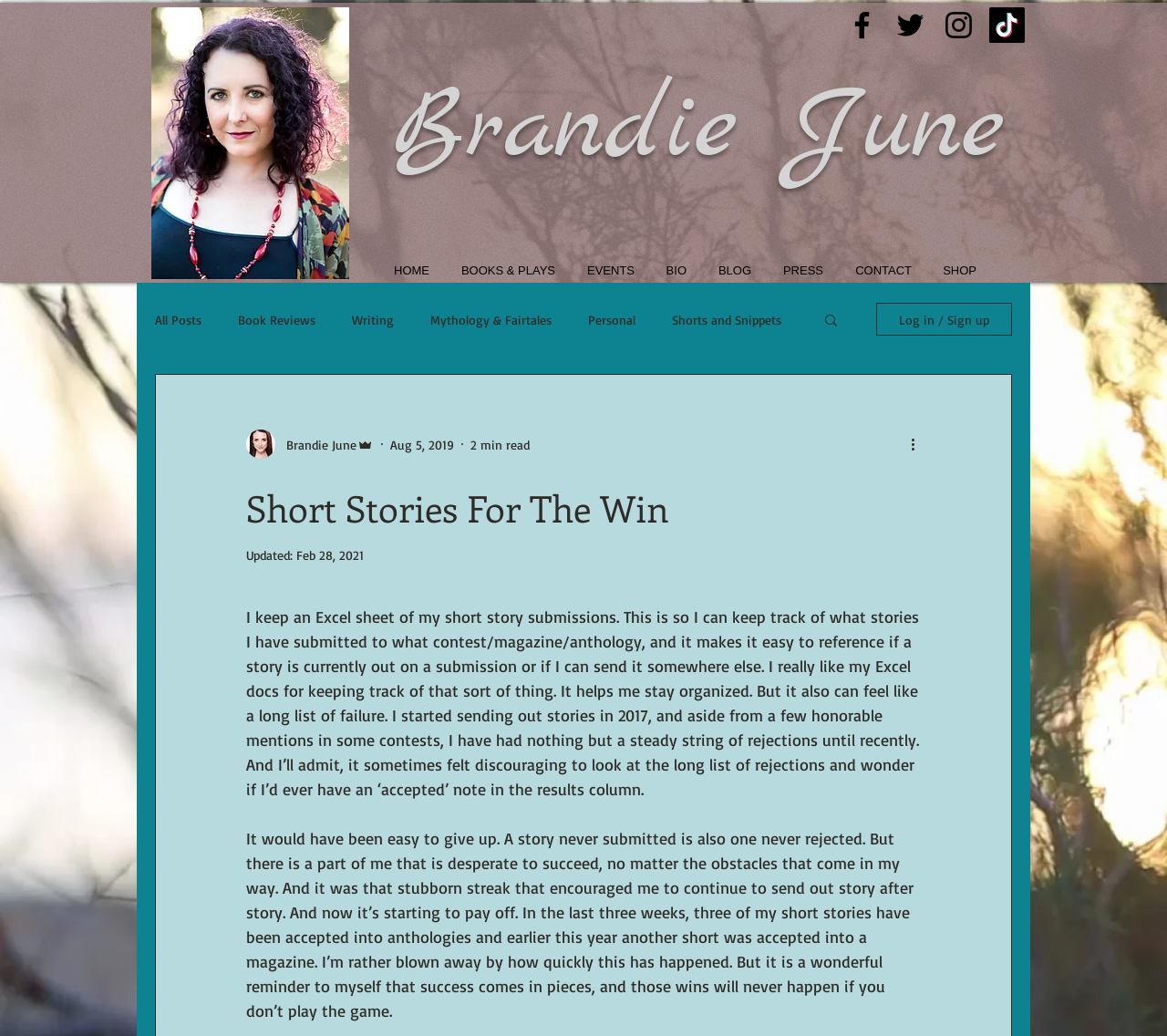Find the bounding box coordinates for the HTML element described as: "Log in / Sign up". The coordinates should consist of four float values between 0 and 1, i.e., [left, top, right, bottom].

[0.751, 0.292, 0.867, 0.324]